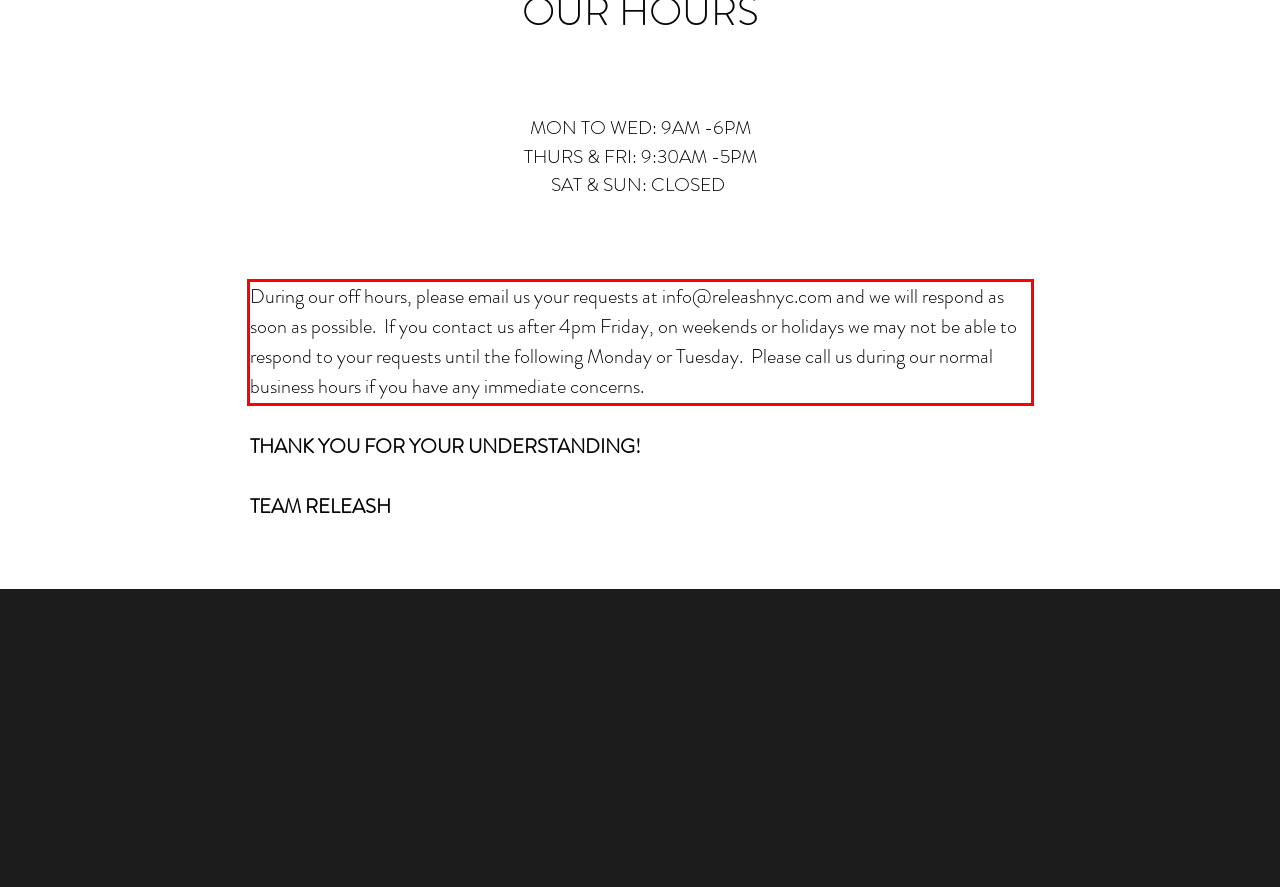You are looking at a screenshot of a webpage with a red rectangle bounding box. Use OCR to identify and extract the text content found inside this red bounding box.

During our off hours, please email us your requests at info@releashnyc.com and we will respond as soon as possible. If you contact us after 4pm Friday, on weekends or holidays we may not be able to respond to your requests until the following Monday or Tuesday. Please call us during our normal business hours if you have any immediate concerns.